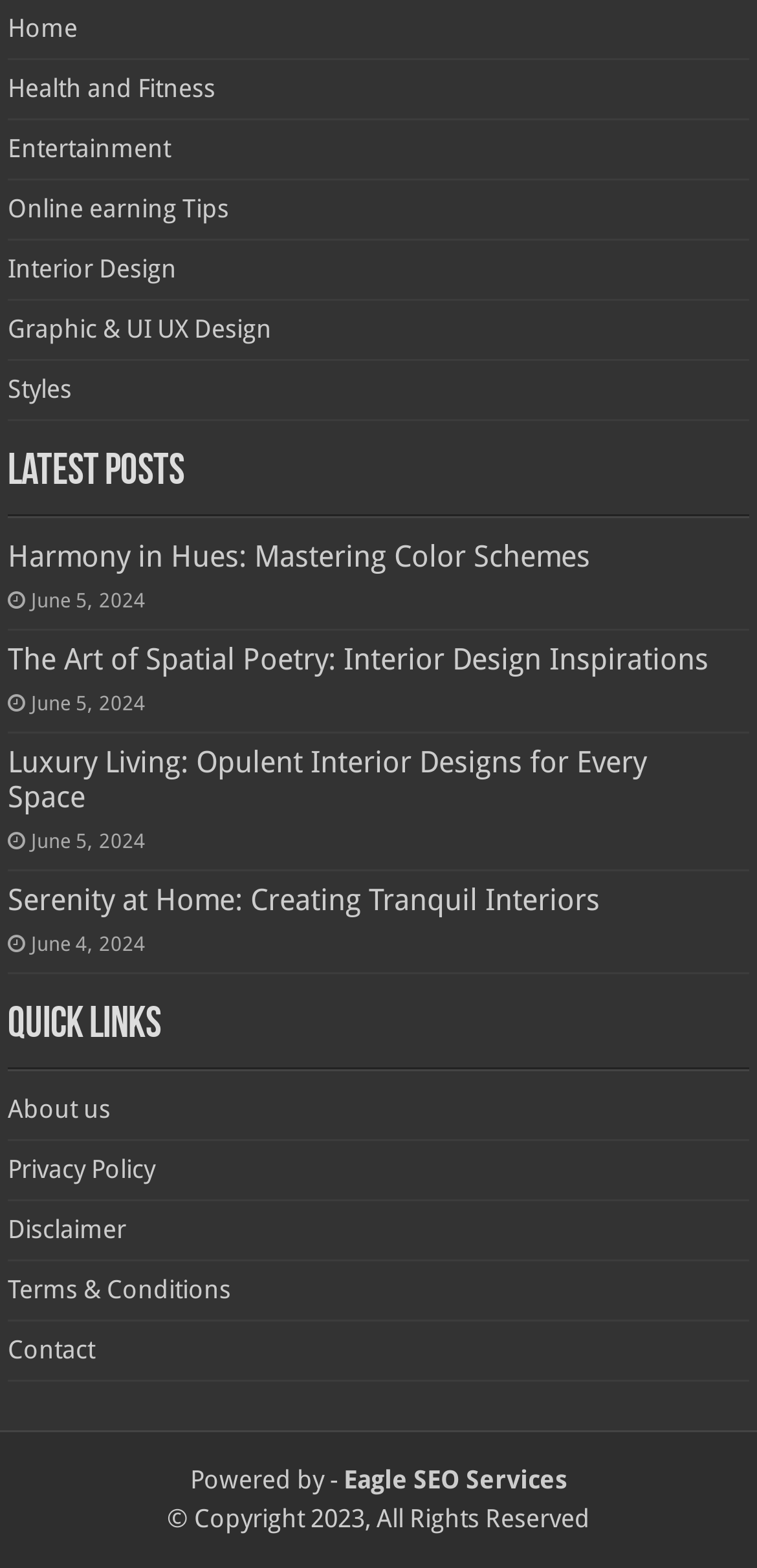Identify the bounding box coordinates for the UI element described by the following text: "Online earning Tips". Provide the coordinates as four float numbers between 0 and 1, in the format [left, top, right, bottom].

[0.01, 0.123, 0.302, 0.142]